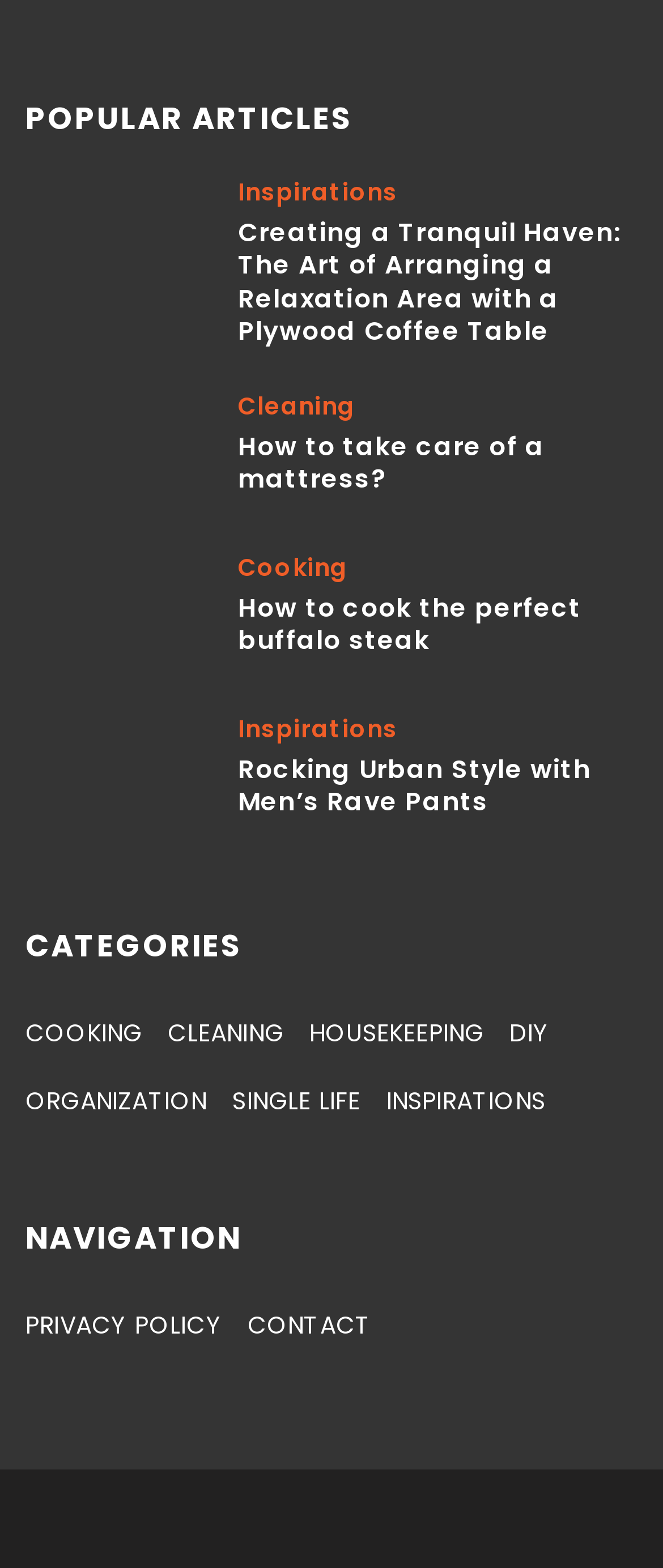Locate the bounding box of the UI element based on this description: "Organization". Provide four float numbers between 0 and 1 as [left, top, right, bottom].

[0.038, 0.691, 0.312, 0.712]